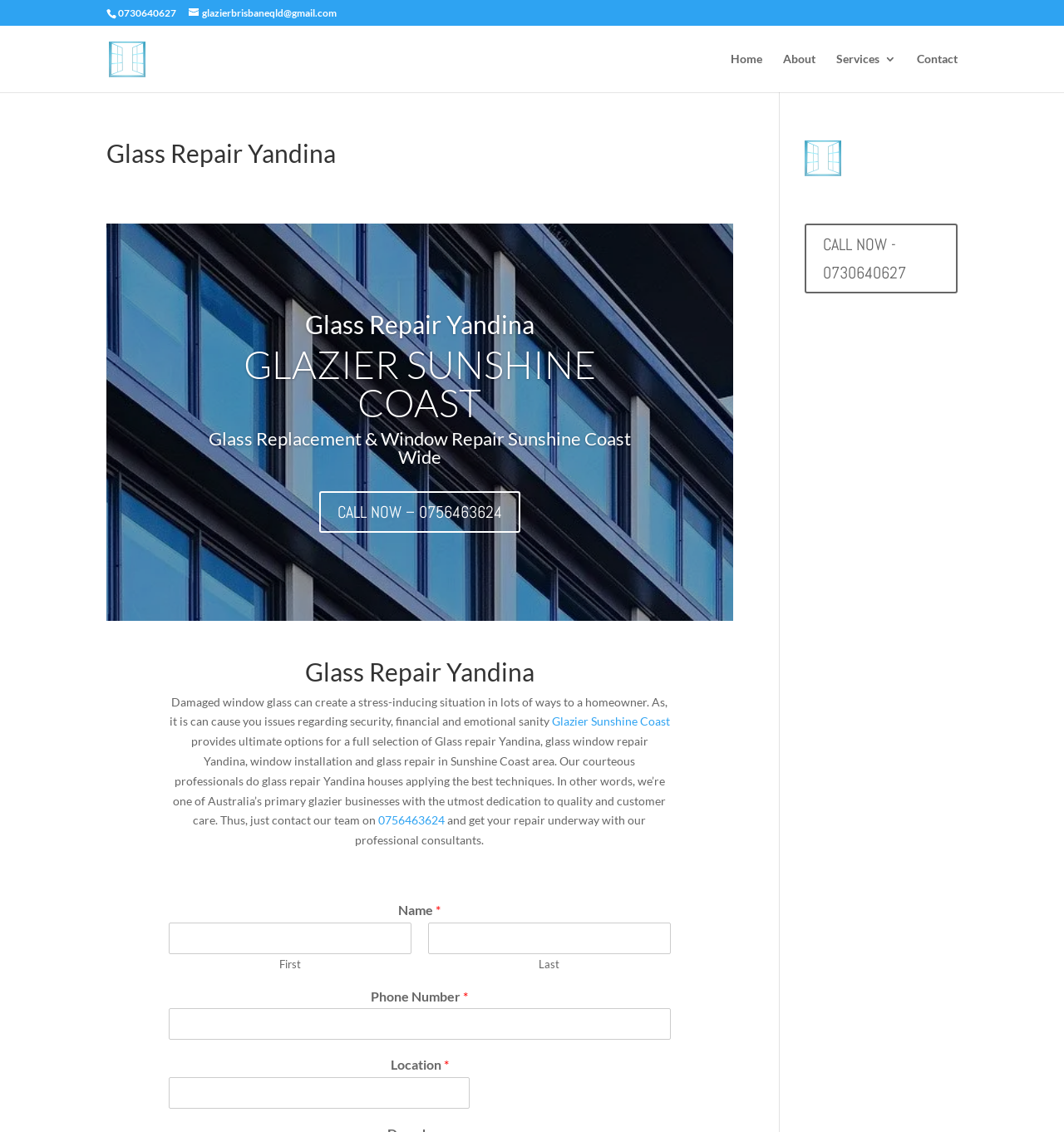Find the bounding box coordinates of the element to click in order to complete the given instruction: "Contact us."

[0.862, 0.047, 0.9, 0.081]